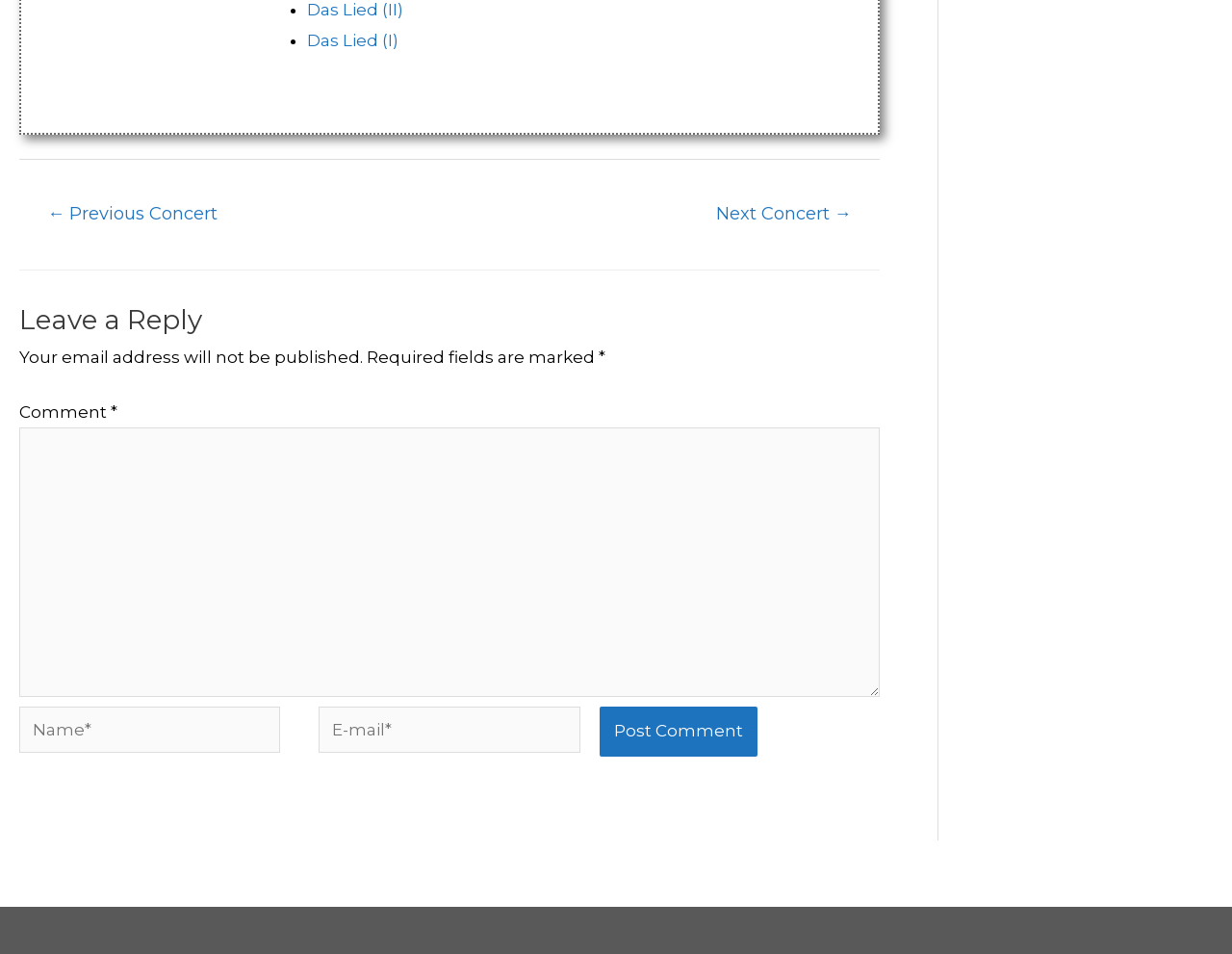What is the text of the button in the comment form? Based on the image, give a response in one word or a short phrase.

Post Comment